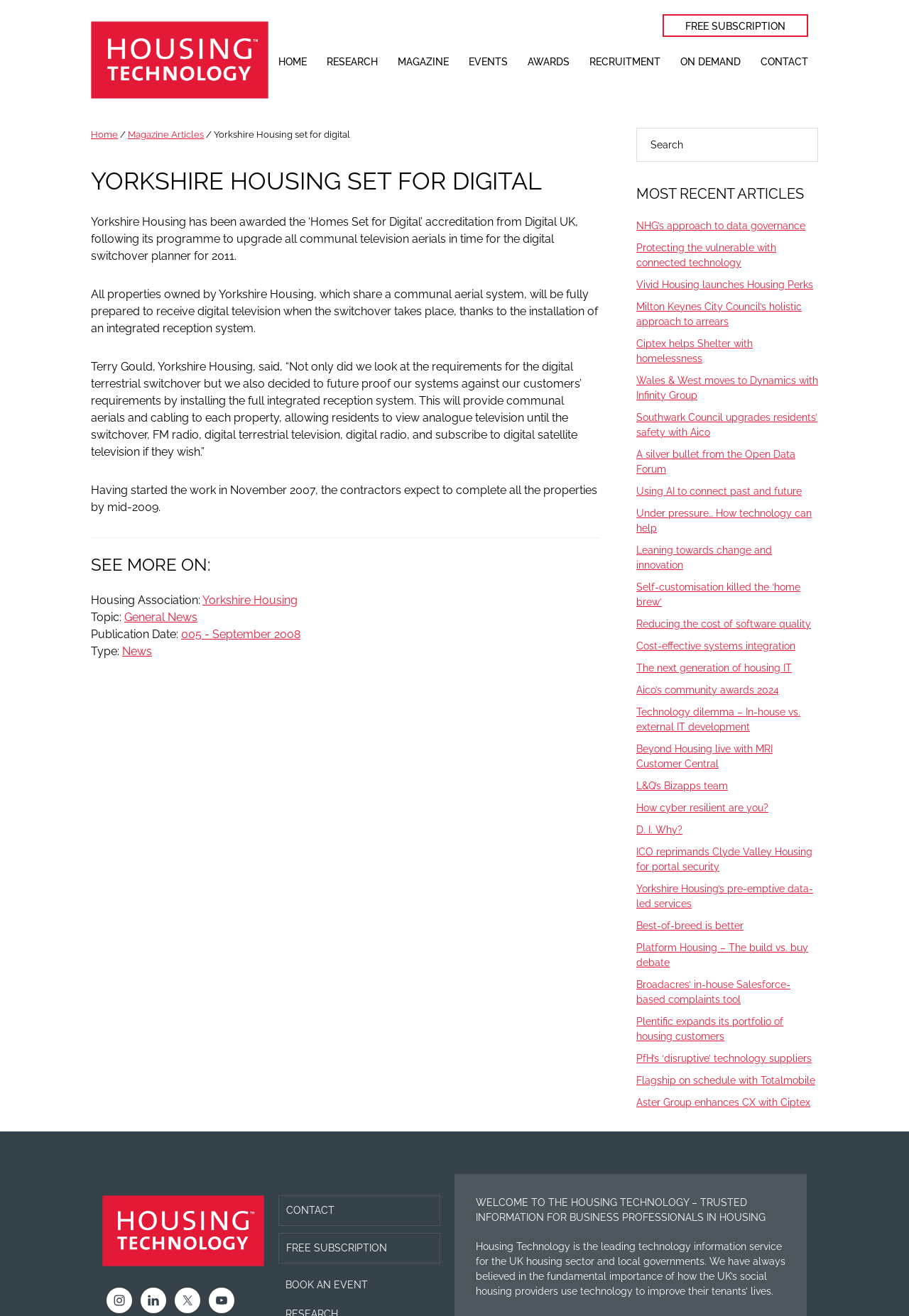Find and indicate the bounding box coordinates of the region you should select to follow the given instruction: "Search for articles".

[0.7, 0.097, 0.9, 0.123]